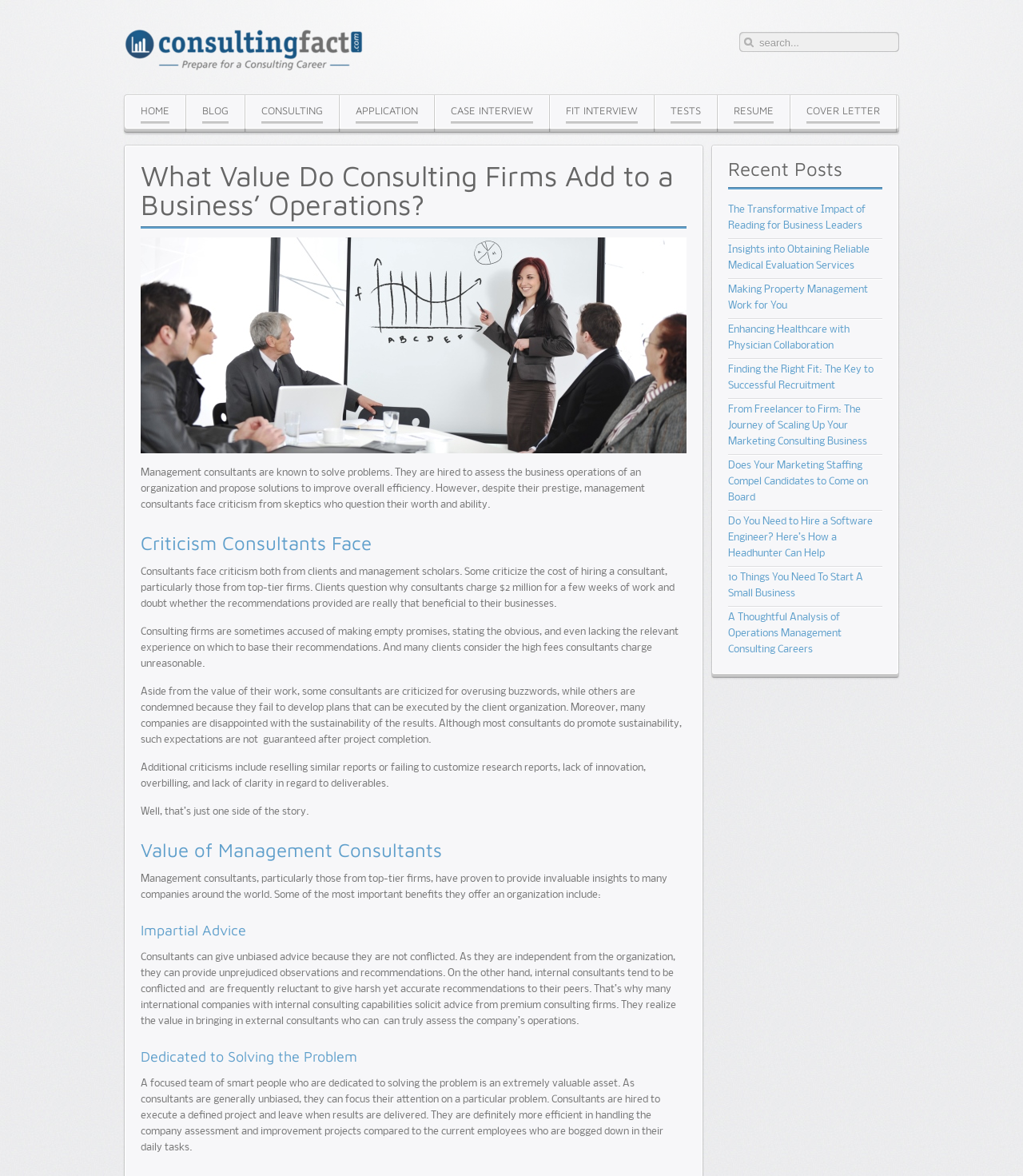Answer the question in a single word or phrase:
What is the topic of the first recent post?

The Transformative Impact of Reading for Business Leaders